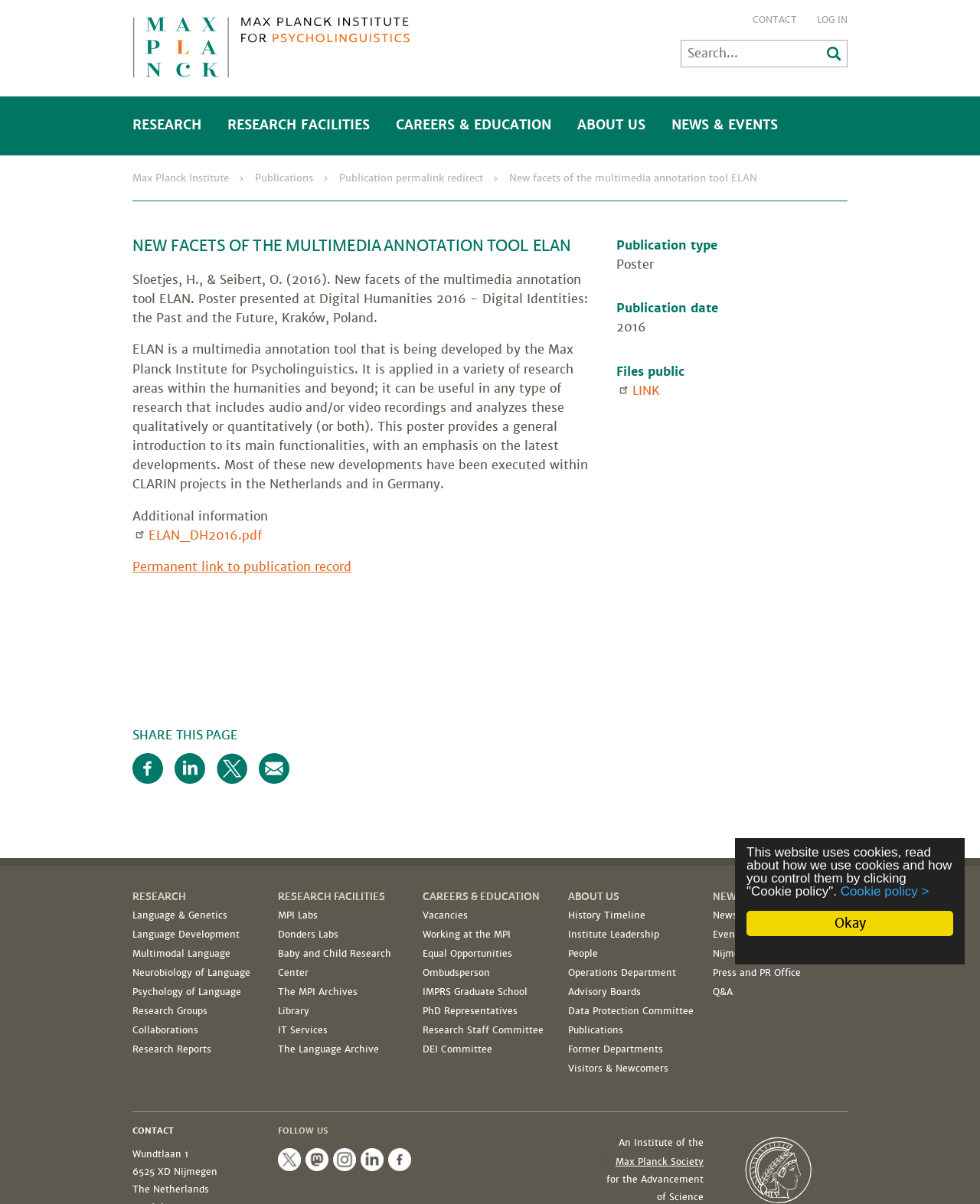How many social media platforms are available for sharing?
Answer the question in as much detail as possible.

I found the answer by looking at the 'SHARE THIS PAGE' section, which contains links to Facebook, Linkedin, Twitter, and Email, suggesting that there are 4 social media platforms available for sharing.